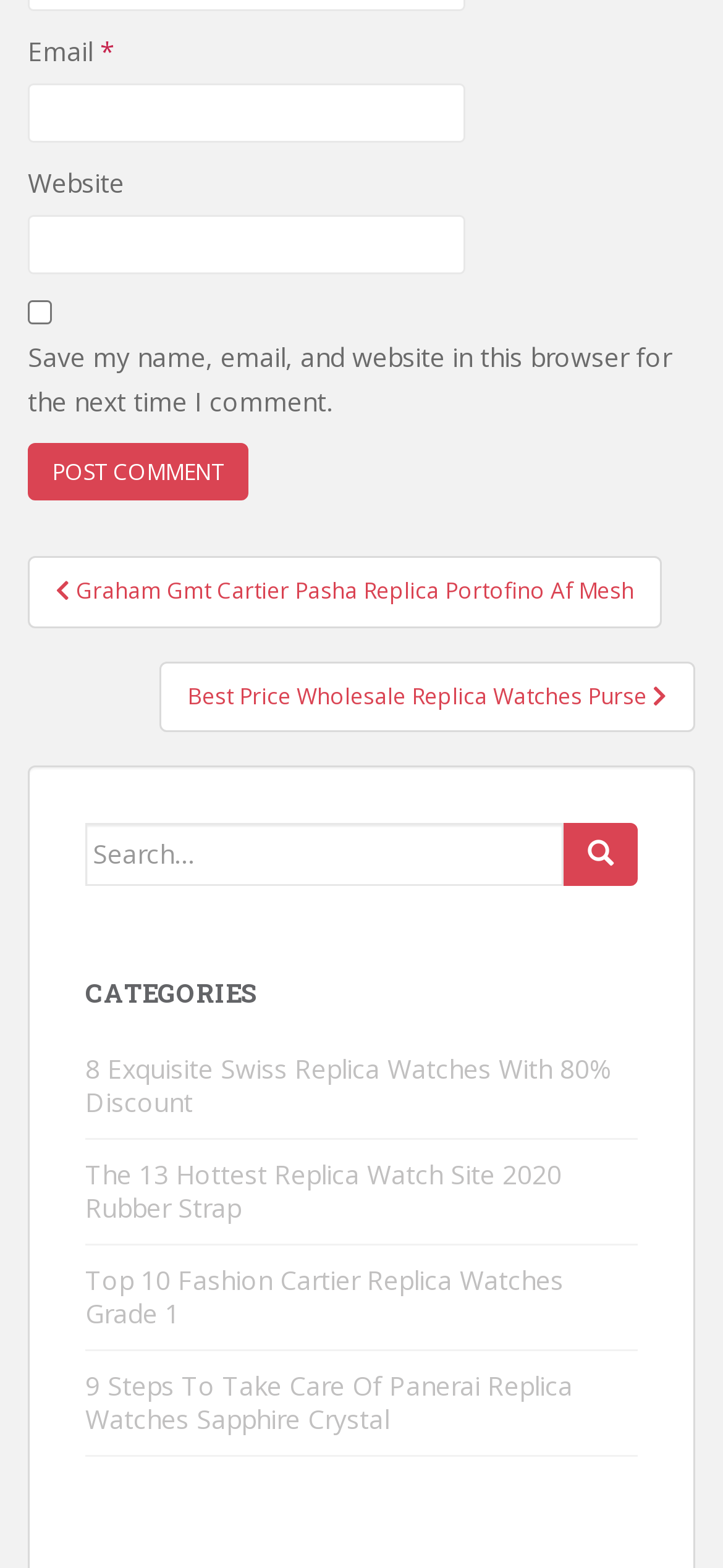Determine the bounding box coordinates of the clickable area required to perform the following instruction: "Click on Mene Kirkko Espoossa link". The coordinates should be represented as four float numbers between 0 and 1: [left, top, right, bottom].

None